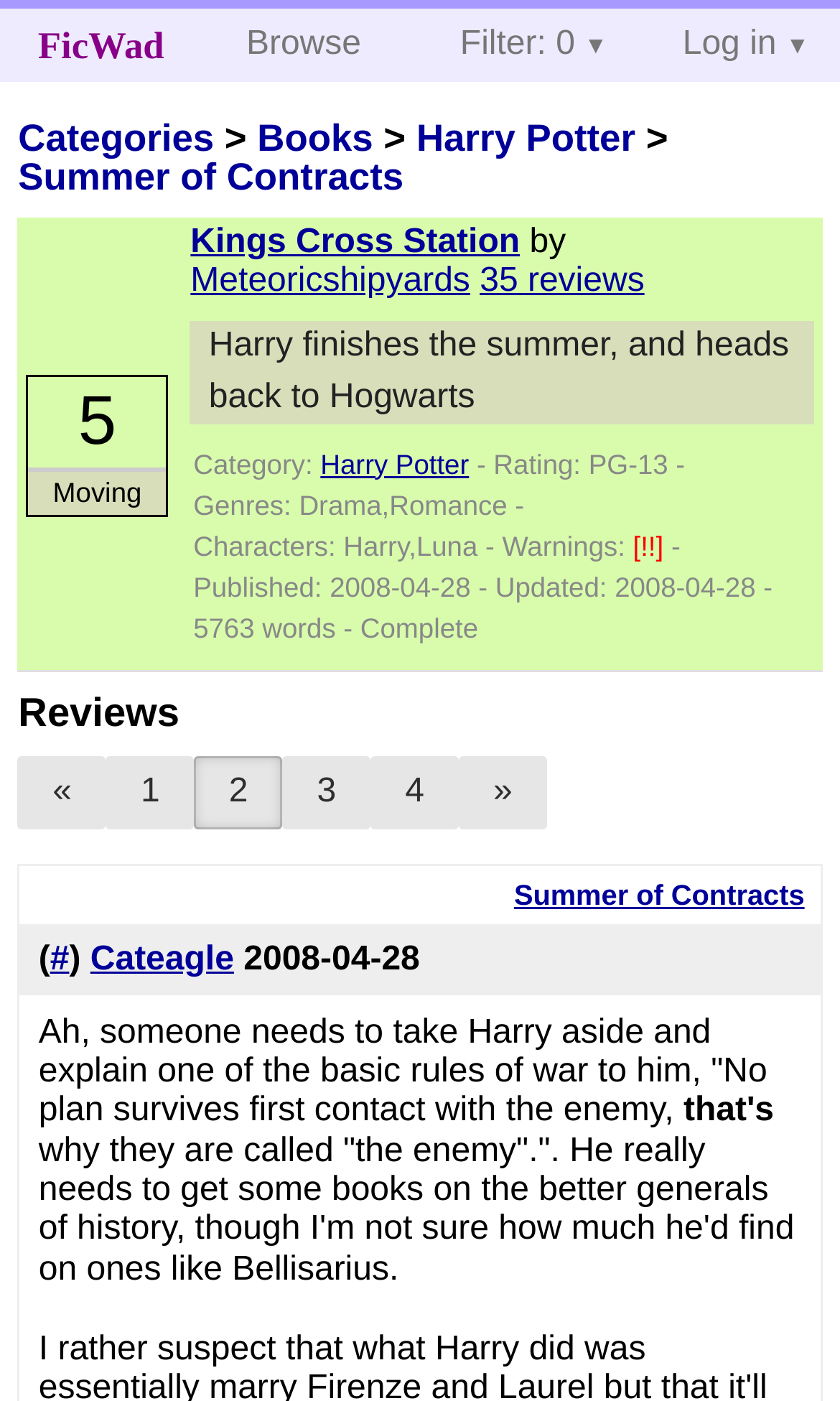Determine the bounding box coordinates of the UI element that matches the following description: "Kings Cross Station". The coordinates should be four float numbers between 0 and 1 in the format [left, top, right, bottom].

[0.227, 0.16, 0.619, 0.186]